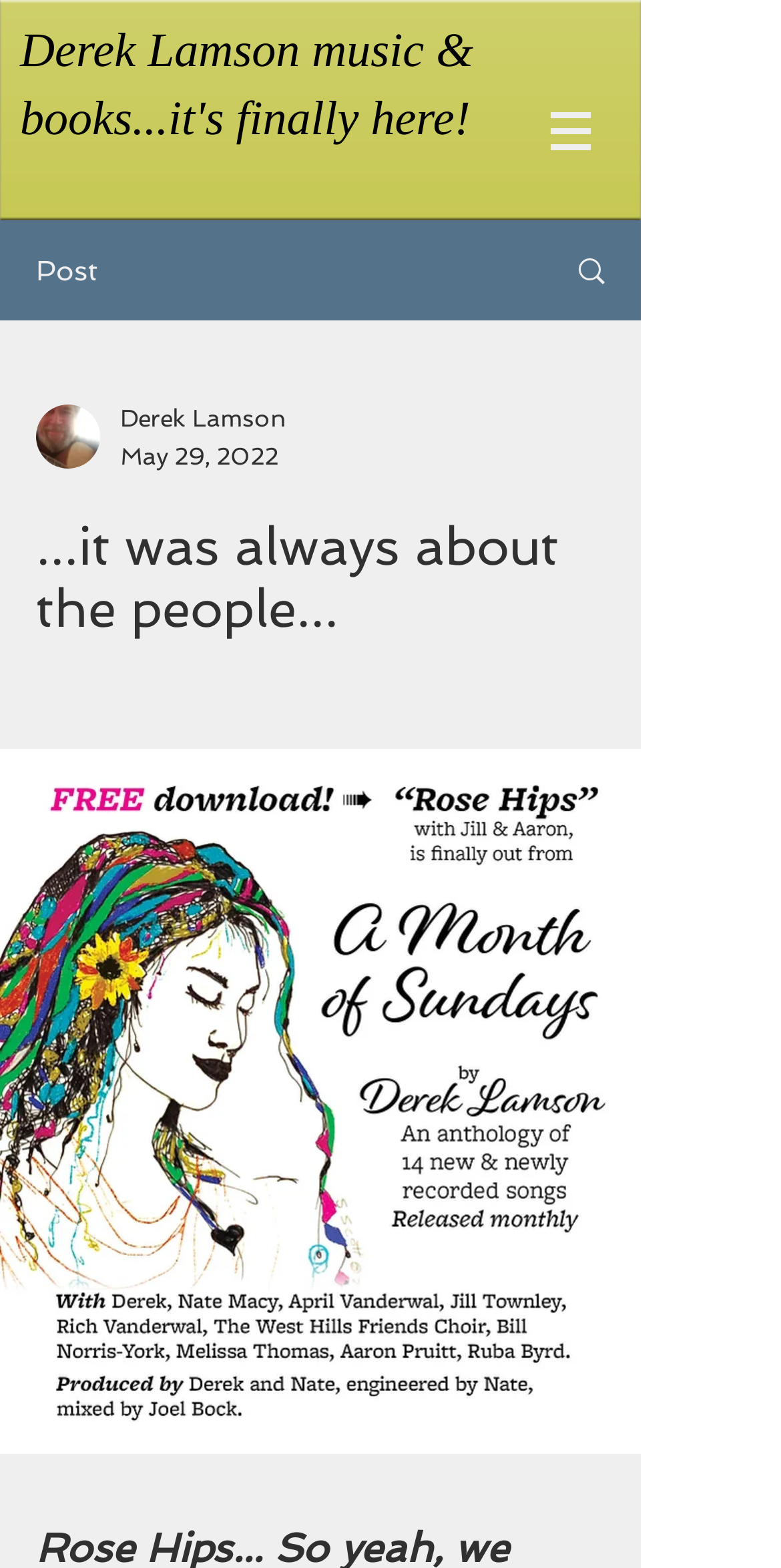Respond with a single word or phrase to the following question:
What is the name of the writer?

Derek Lamson